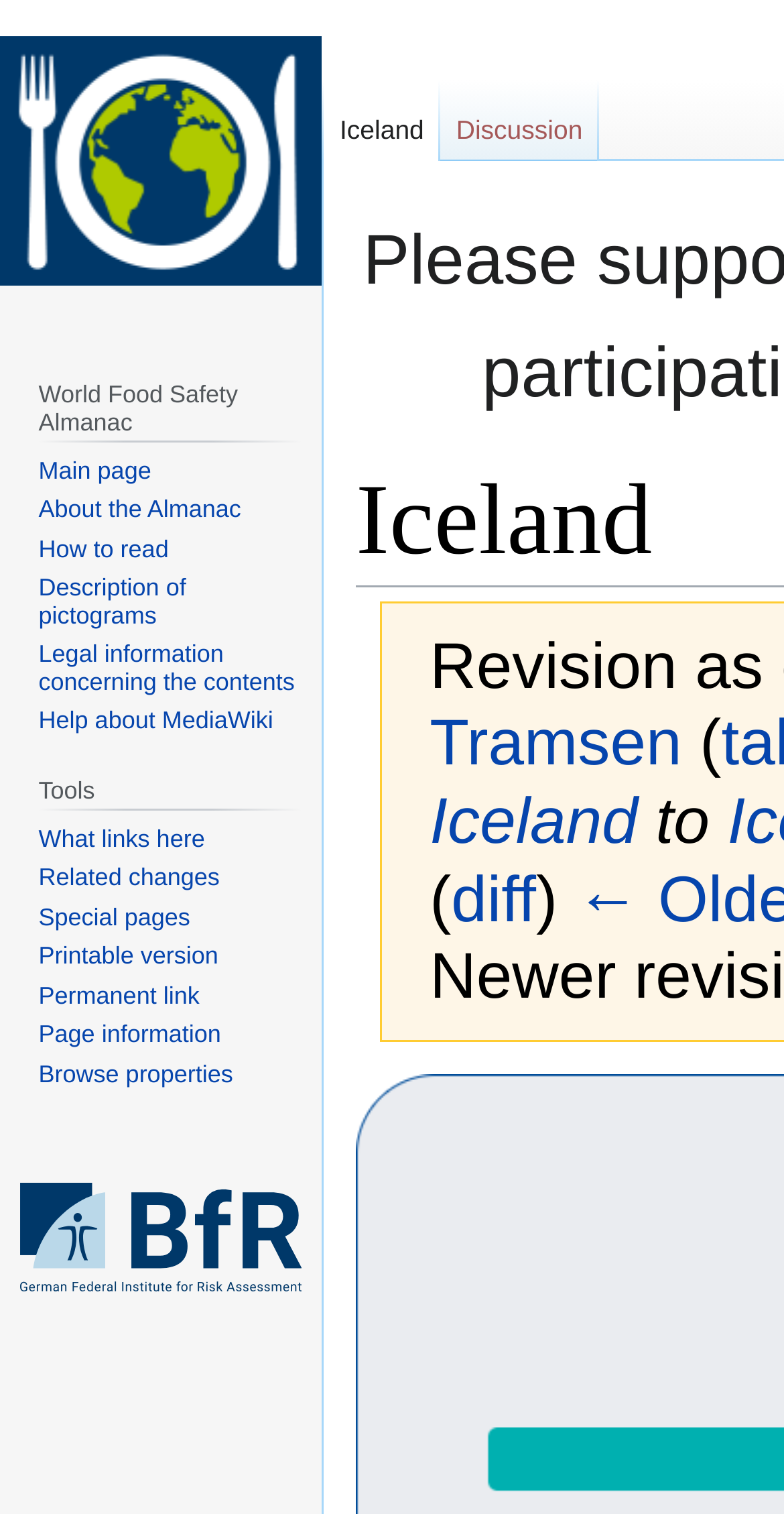Using the information in the image, could you please answer the following question in detail:
What is the first link in the 'World Food Safety Almanac' section?

The answer can be found by looking at the links in the 'World Food Safety Almanac' section, where the first link is 'Main page' with a key shortcut of Alt+z.